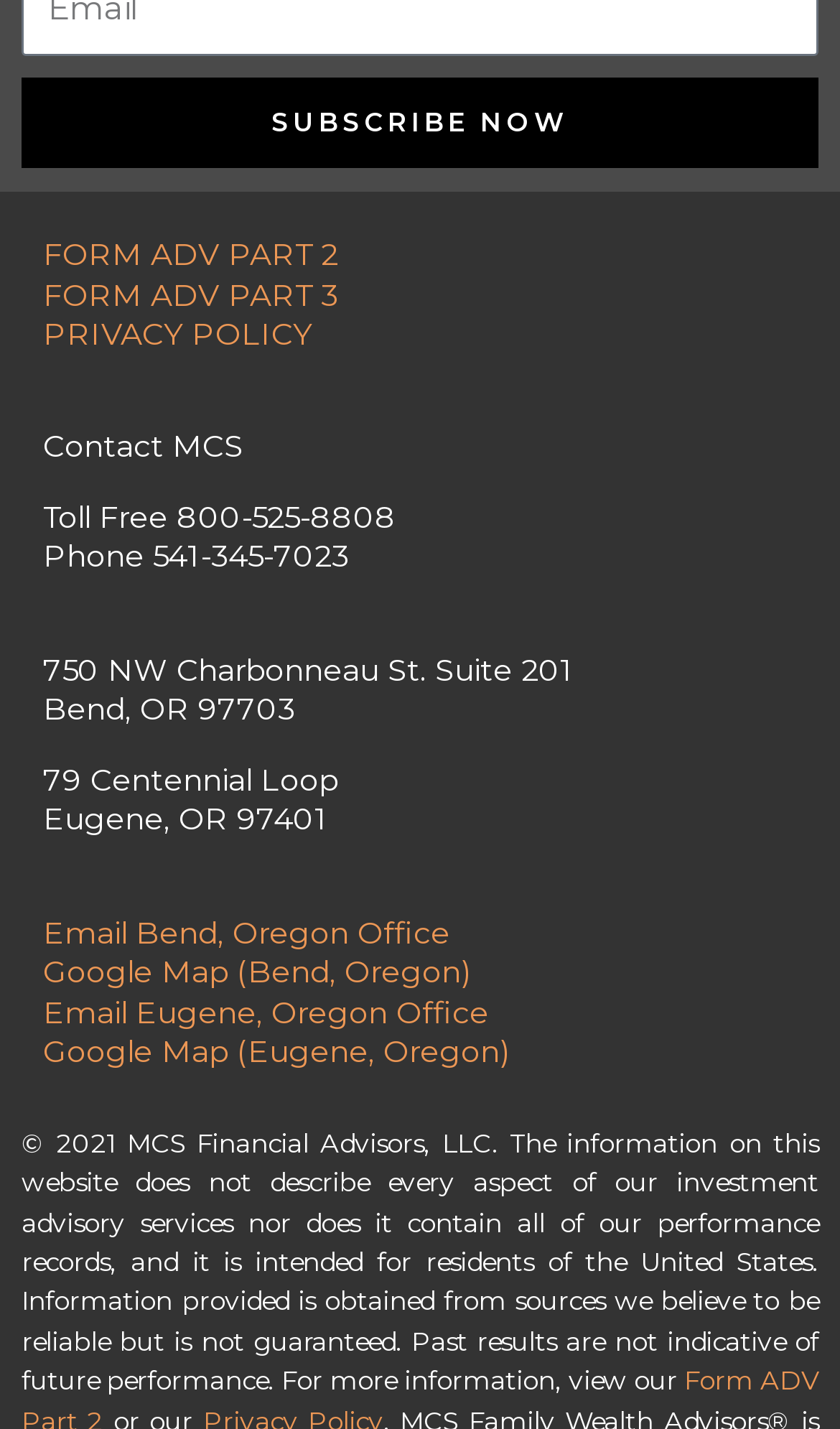What is the address of the Bend, Oregon office?
Provide a comprehensive and detailed answer to the question.

I found the address by looking at the StaticText elements with the texts '750 NW Charbonneau St. Suite 201' and 'Bend, OR 97703' which are located at [0.051, 0.455, 0.682, 0.482] and [0.051, 0.483, 0.351, 0.51] respectively on the webpage.